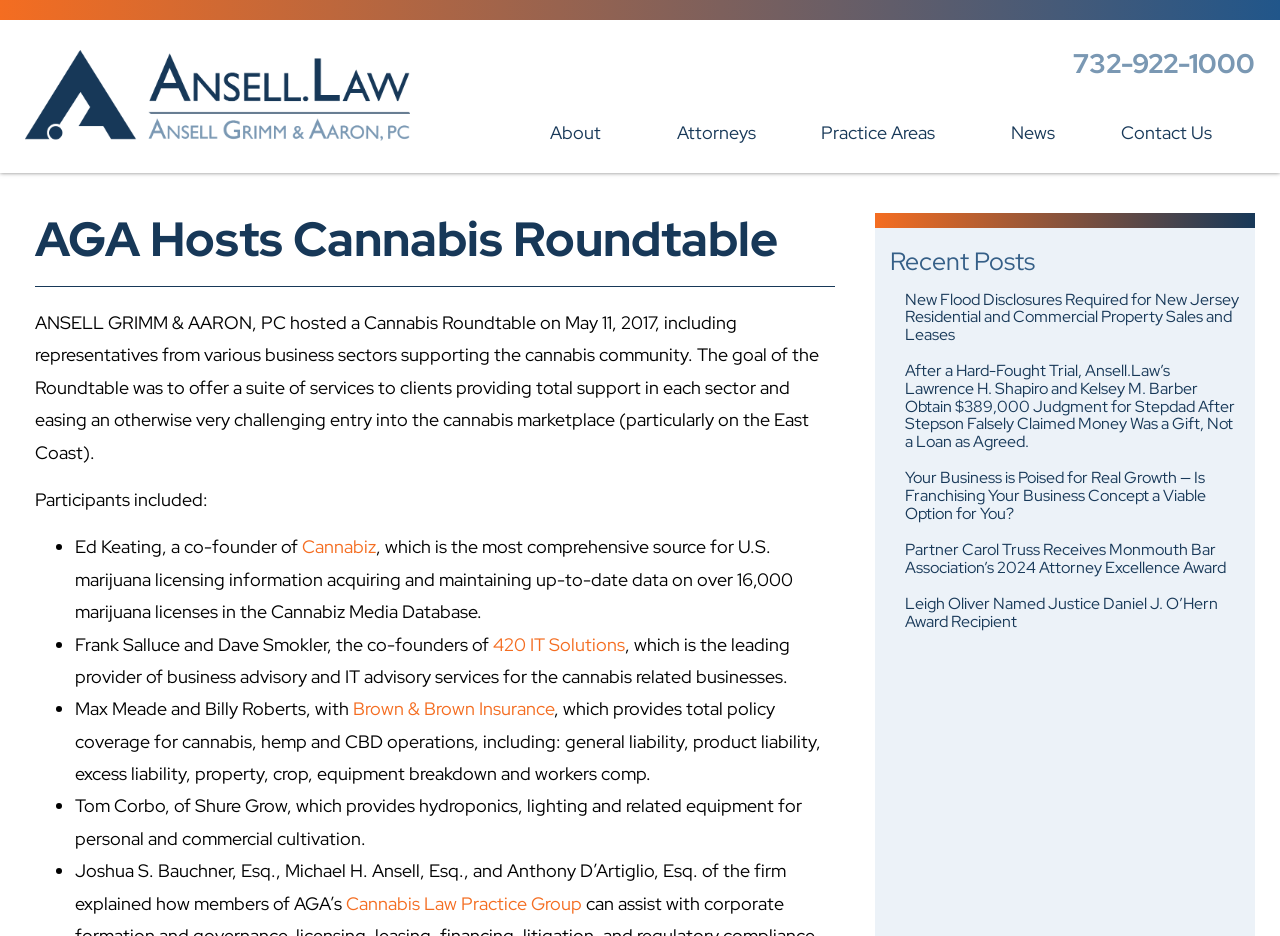Identify the bounding box coordinates of the area that should be clicked in order to complete the given instruction: "Click the 'Cannabis Law Practice Group' link". The bounding box coordinates should be four float numbers between 0 and 1, i.e., [left, top, right, bottom].

[0.27, 0.953, 0.455, 0.977]